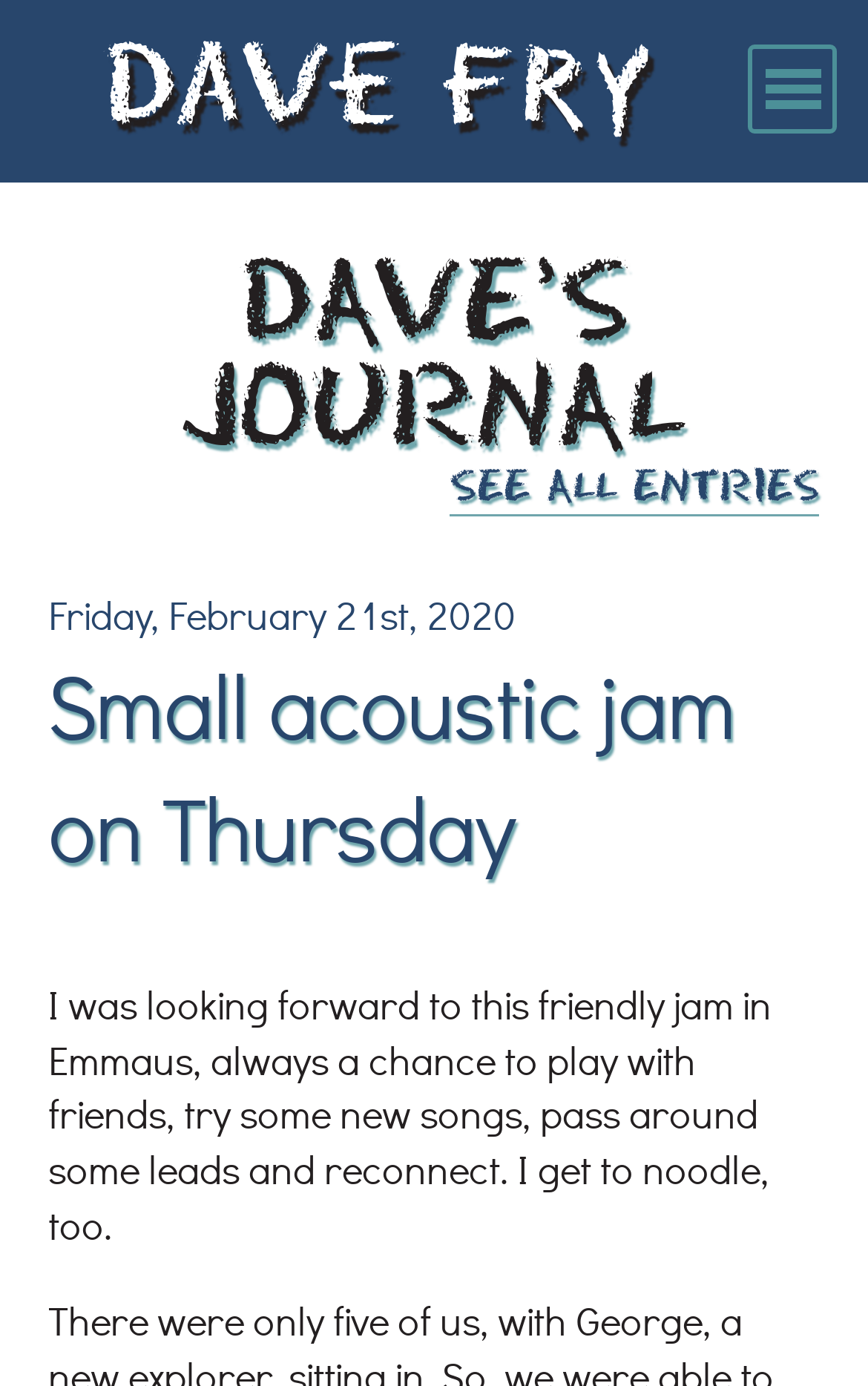Find the bounding box coordinates of the element to click in order to complete the given instruction: "read the latest journal entry."

[0.056, 0.705, 0.889, 0.903]